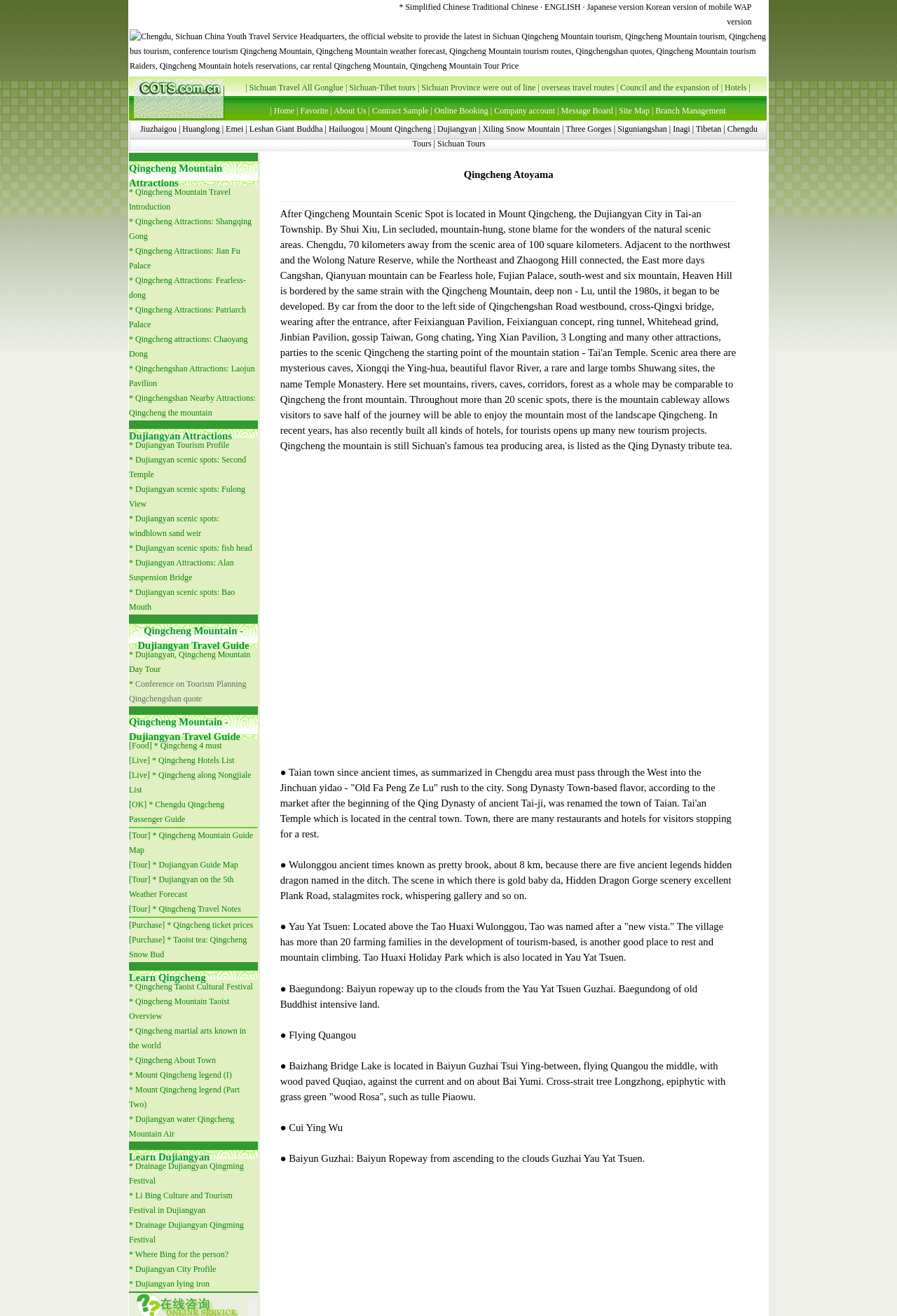Examine the screenshot and answer the question in as much detail as possible: How many travel routes are listed on the website?

The website lists various travel routes, including Sichuan Travel, Sichuan-Tibet tours, and overseas travel routes, among others, but does not provide an exact count.